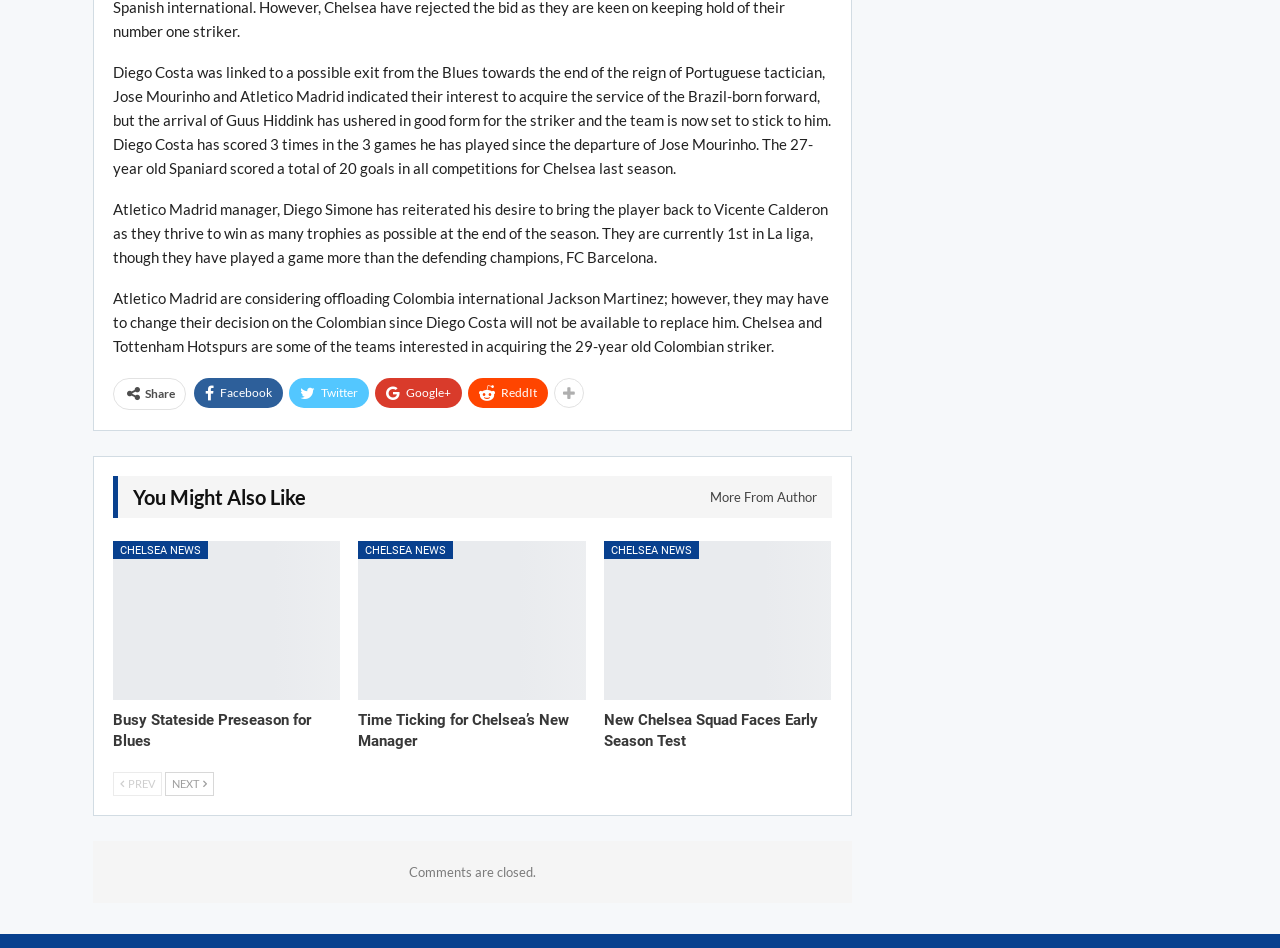Find the bounding box coordinates corresponding to the UI element with the description: "You might also like". The coordinates should be formatted as [left, top, right, bottom], with values as floats between 0 and 1.

[0.104, 0.516, 0.239, 0.536]